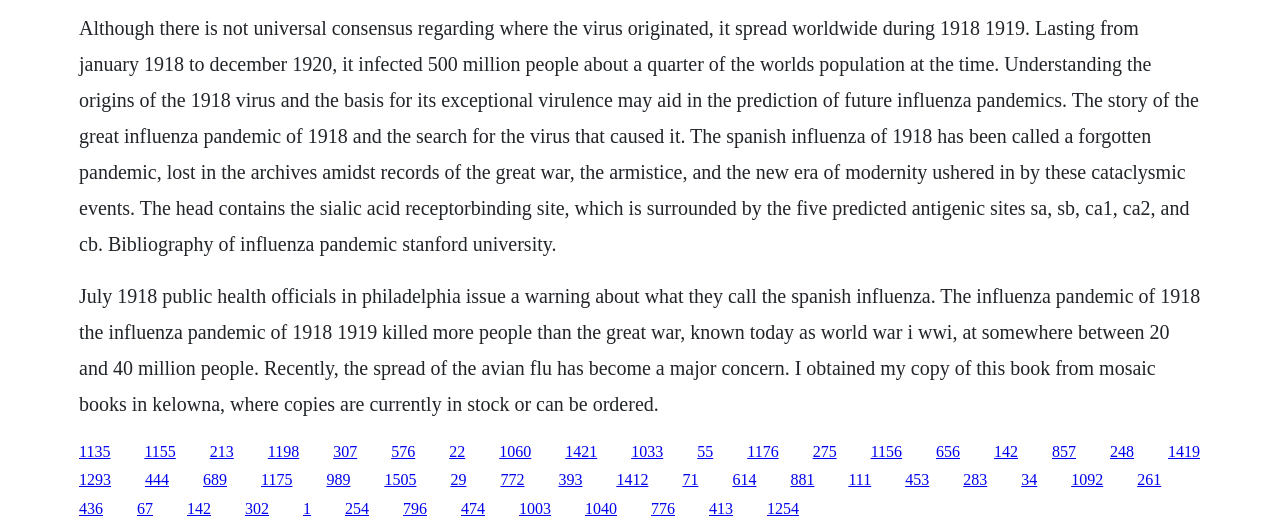Provide the bounding box coordinates of the section that needs to be clicked to accomplish the following instruction: "Read more about the 1918 virus and its exceptional virulence."

[0.062, 0.832, 0.086, 0.864]